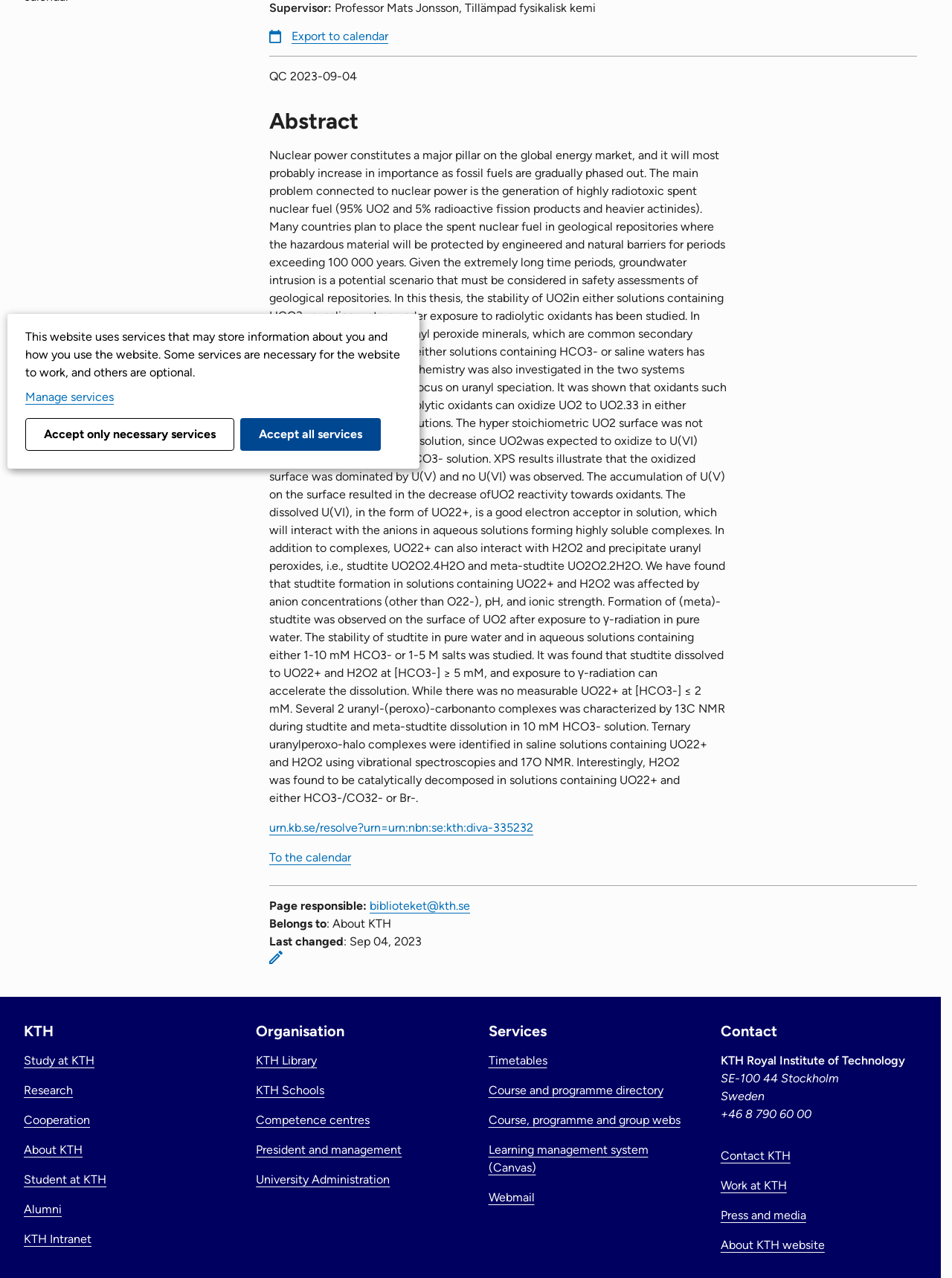Based on the element description: "Student at KTH", identify the bounding box coordinates for this UI element. The coordinates must be four float numbers between 0 and 1, listed as [left, top, right, bottom].

[0.025, 0.917, 0.112, 0.928]